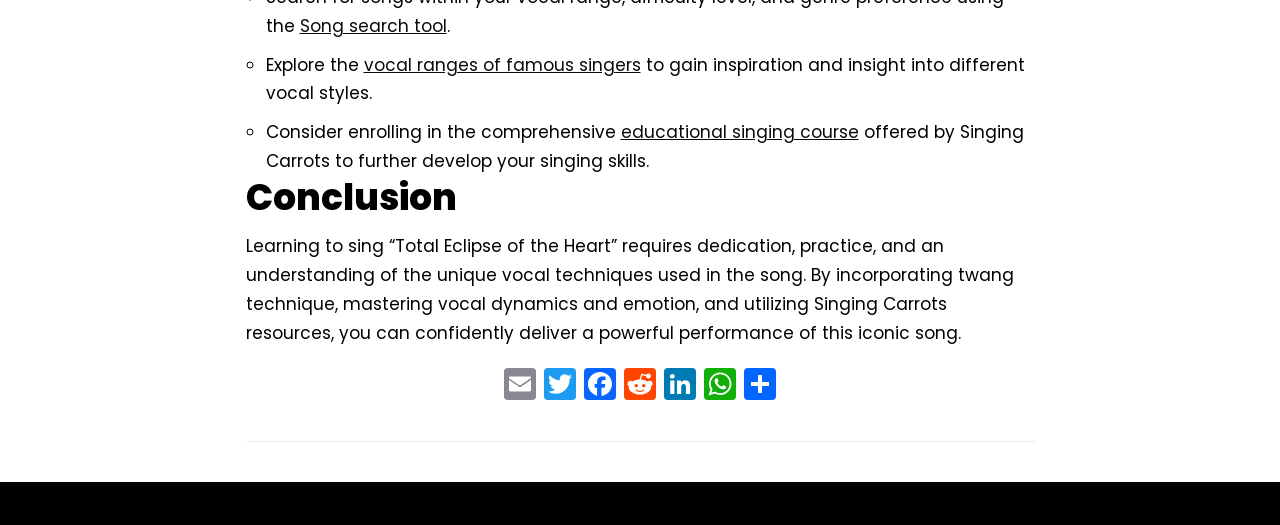How many social media links are available?
Based on the visual details in the image, please answer the question thoroughly.

The webpage has links to Email, Twitter, Facebook, Reddit, LinkedIn, and WhatsApp at the bottom, which are all social media platforms. Therefore, there are 6 social media links available.